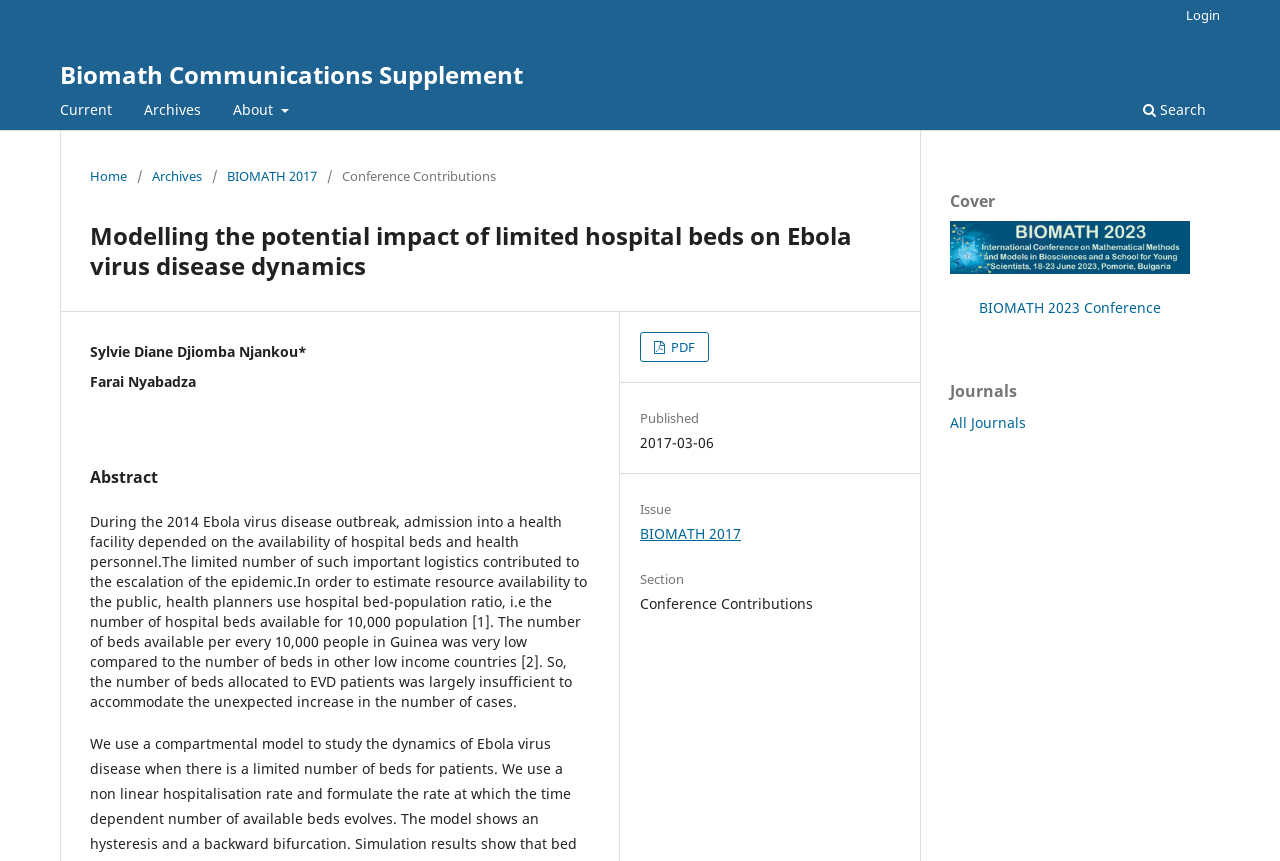Please indicate the bounding box coordinates of the element's region to be clicked to achieve the instruction: "Visit the 'BIOMATH 2023' conference page". Provide the coordinates as four float numbers between 0 and 1, i.e., [left, top, right, bottom].

[0.742, 0.301, 0.93, 0.323]